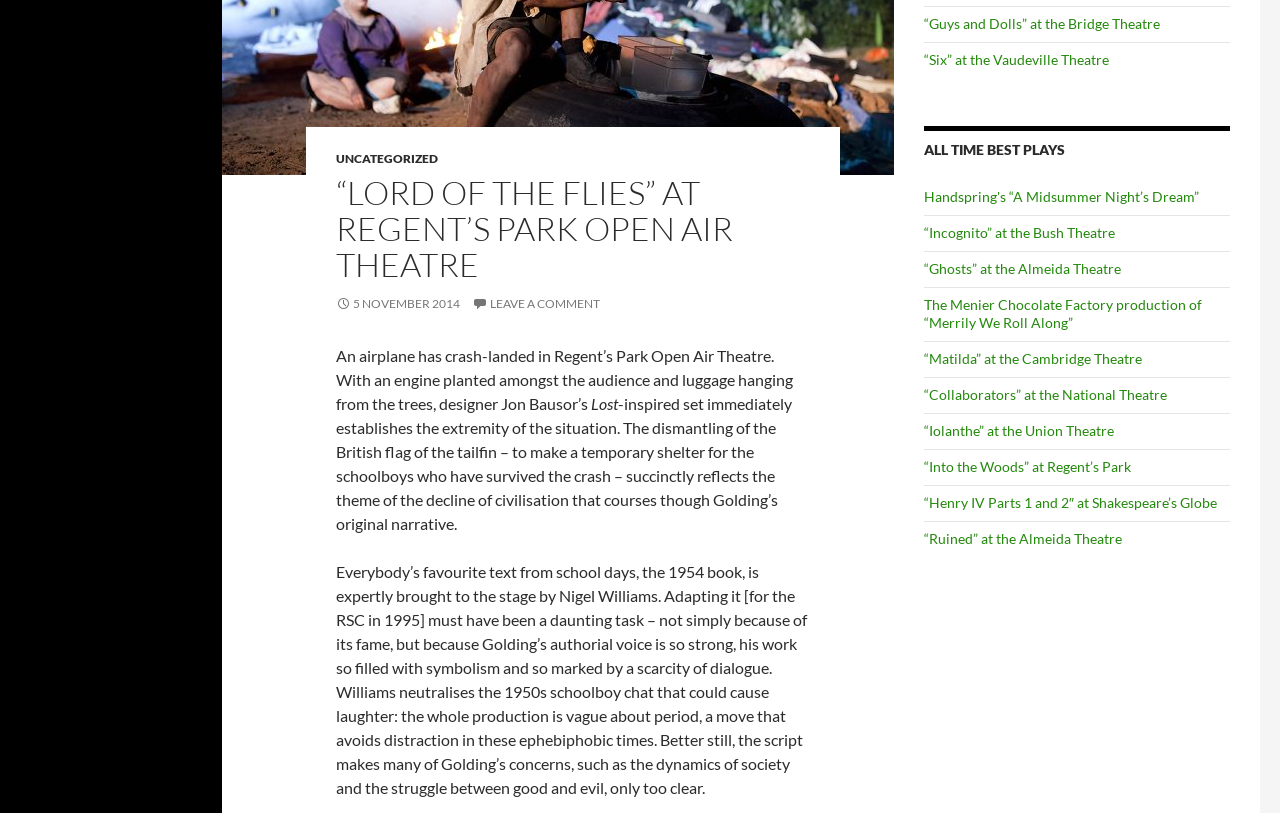Given the following UI element description: "5 November 2014", find the bounding box coordinates in the webpage screenshot.

[0.262, 0.364, 0.359, 0.383]